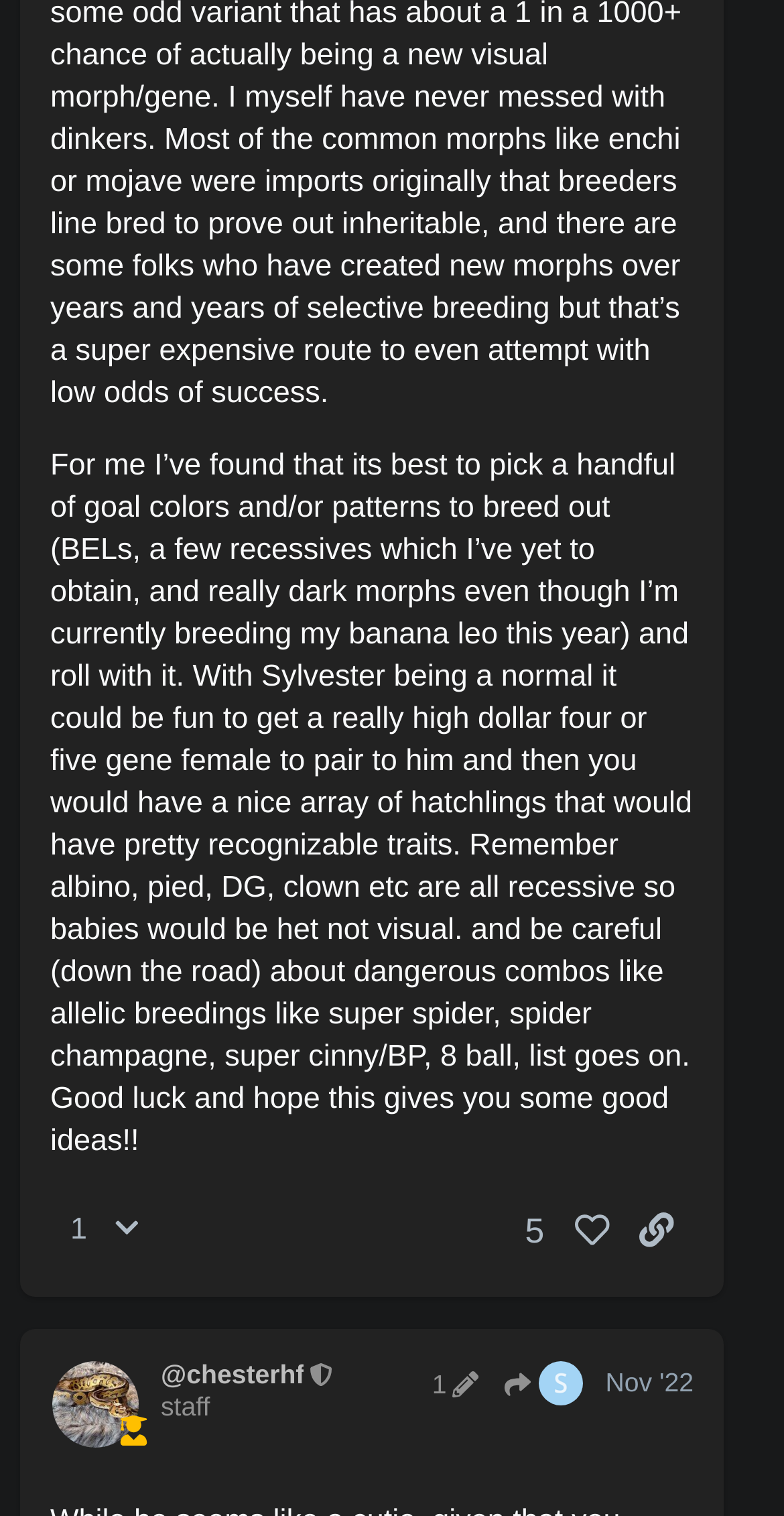How many people liked the second post?
Using the image, provide a detailed and thorough answer to the question.

I looked at the second post region and found a button element with the text '3 people liked this post. Click to view', which indicates that three people liked the second post.